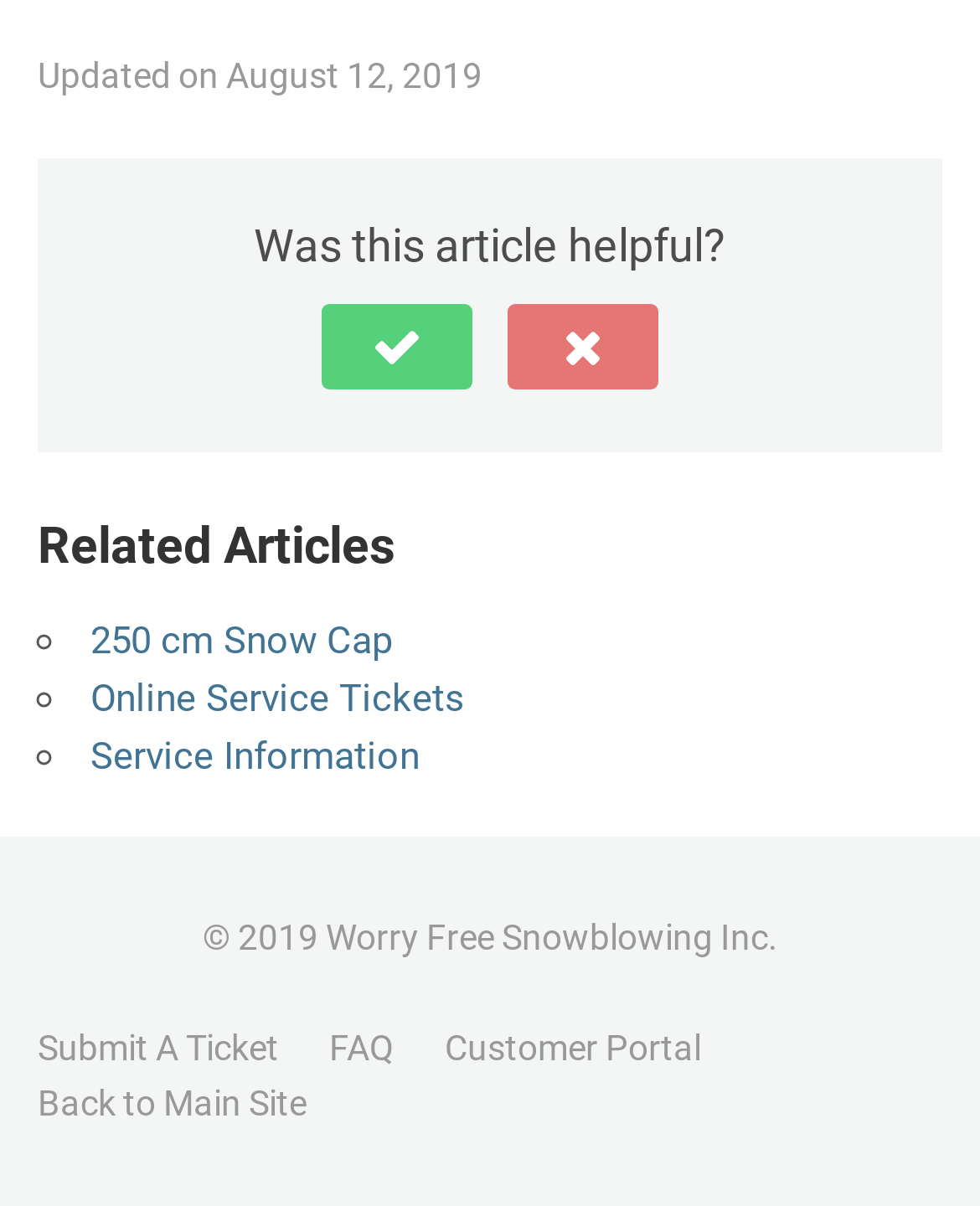For the following element description, predict the bounding box coordinates in the format (top-left x, top-left y, bottom-right x, bottom-right y). All values should be floating point numbers between 0 and 1. Description: Customer Portal

[0.454, 0.852, 0.715, 0.886]